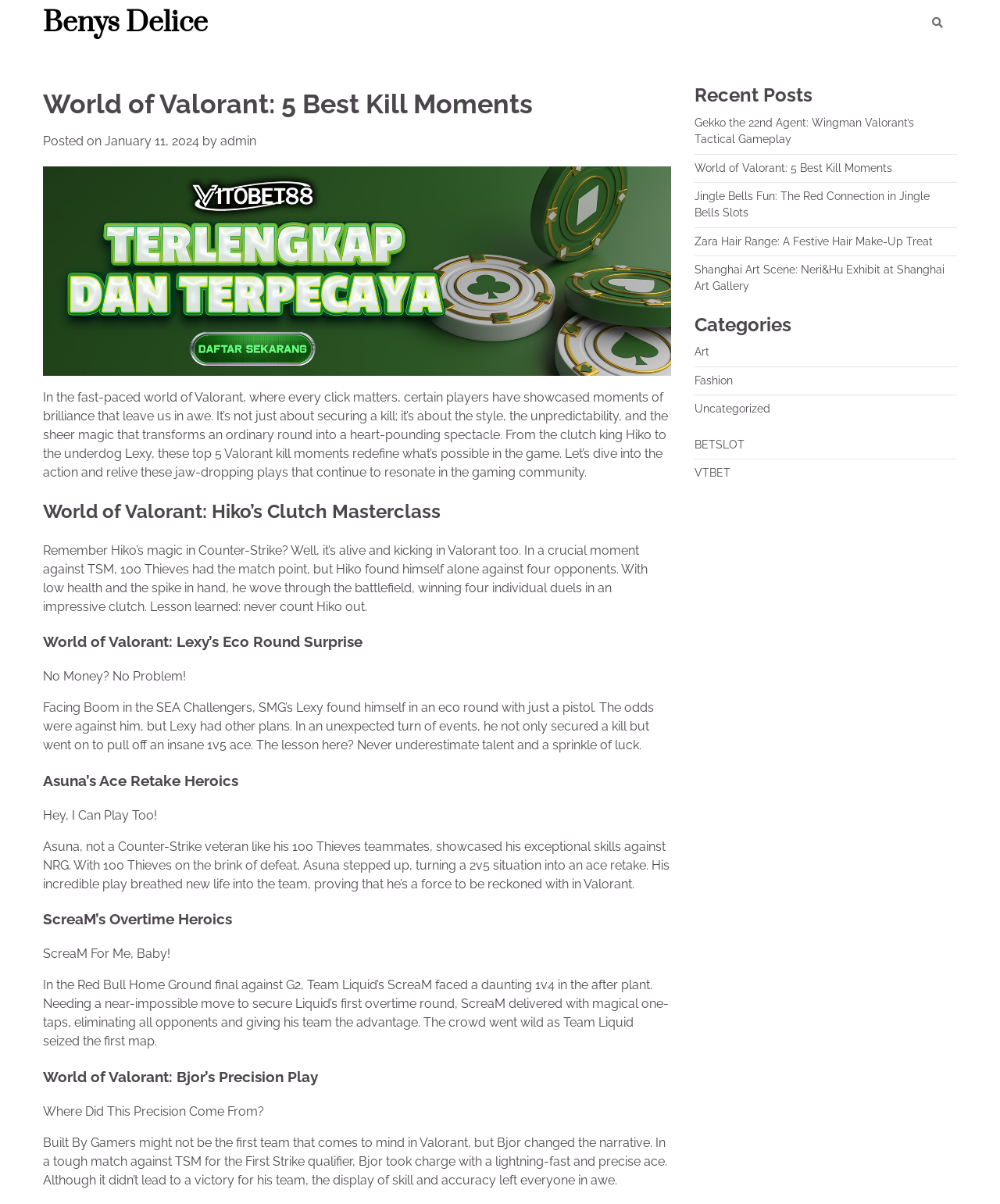Refer to the screenshot and answer the following question in detail:
What is the category of the article 'Jingle Bells Fun: The Red Connection in Jingle Bells Slots'?

I found the information by looking at the categories listed on the webpage, and I didn't find a specific category for the article 'Jingle Bells Fun: The Red Connection in Jingle Bells Slots', so I assumed it belongs to the 'Uncategorized' category.